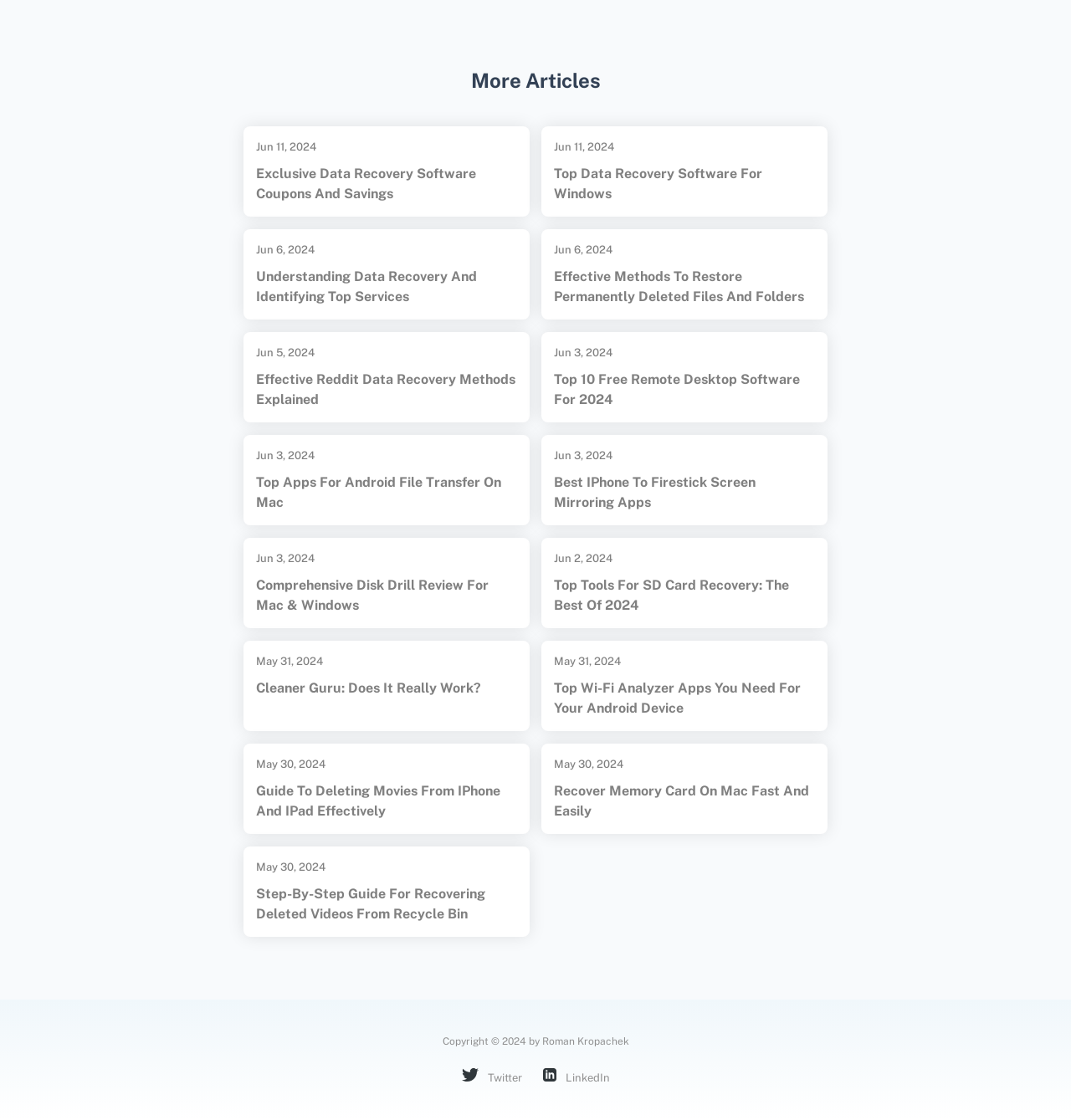Who is the copyright holder of the webpage?
Could you please answer the question thoroughly and with as much detail as possible?

At the bottom of the page, there is a copyright notice stating 'Copyright © 2024 by Roman Kropachek', indicating that Roman Kropachek is the copyright holder of the webpage.